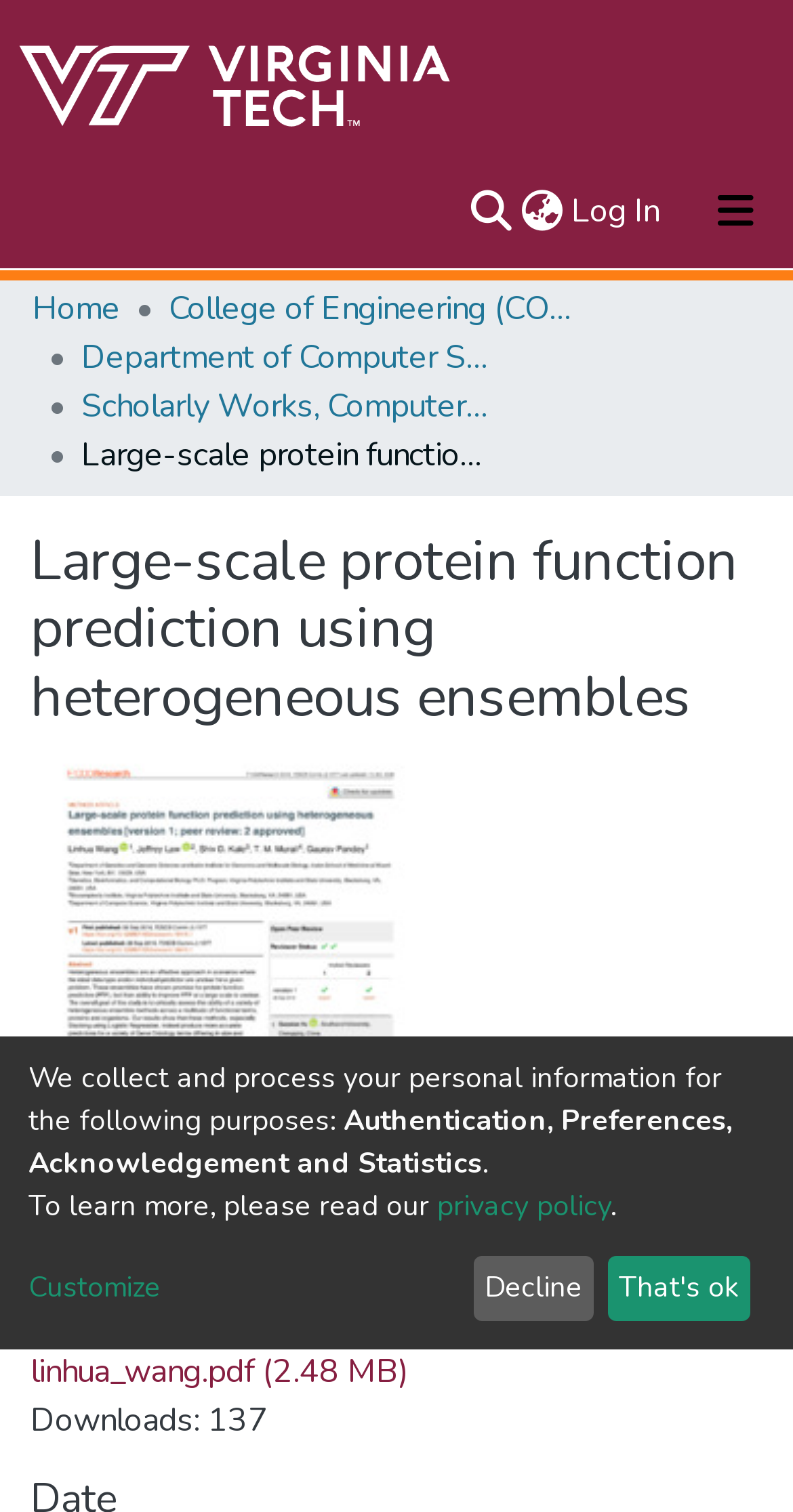Using the information in the image, give a detailed answer to the following question: What is the purpose of collecting personal information?

I inferred this answer by reading the StaticText elements at the bottom of the webpage, which describe the purposes of collecting personal information, including Authentication, Preferences, Acknowledgement, and Statistics.